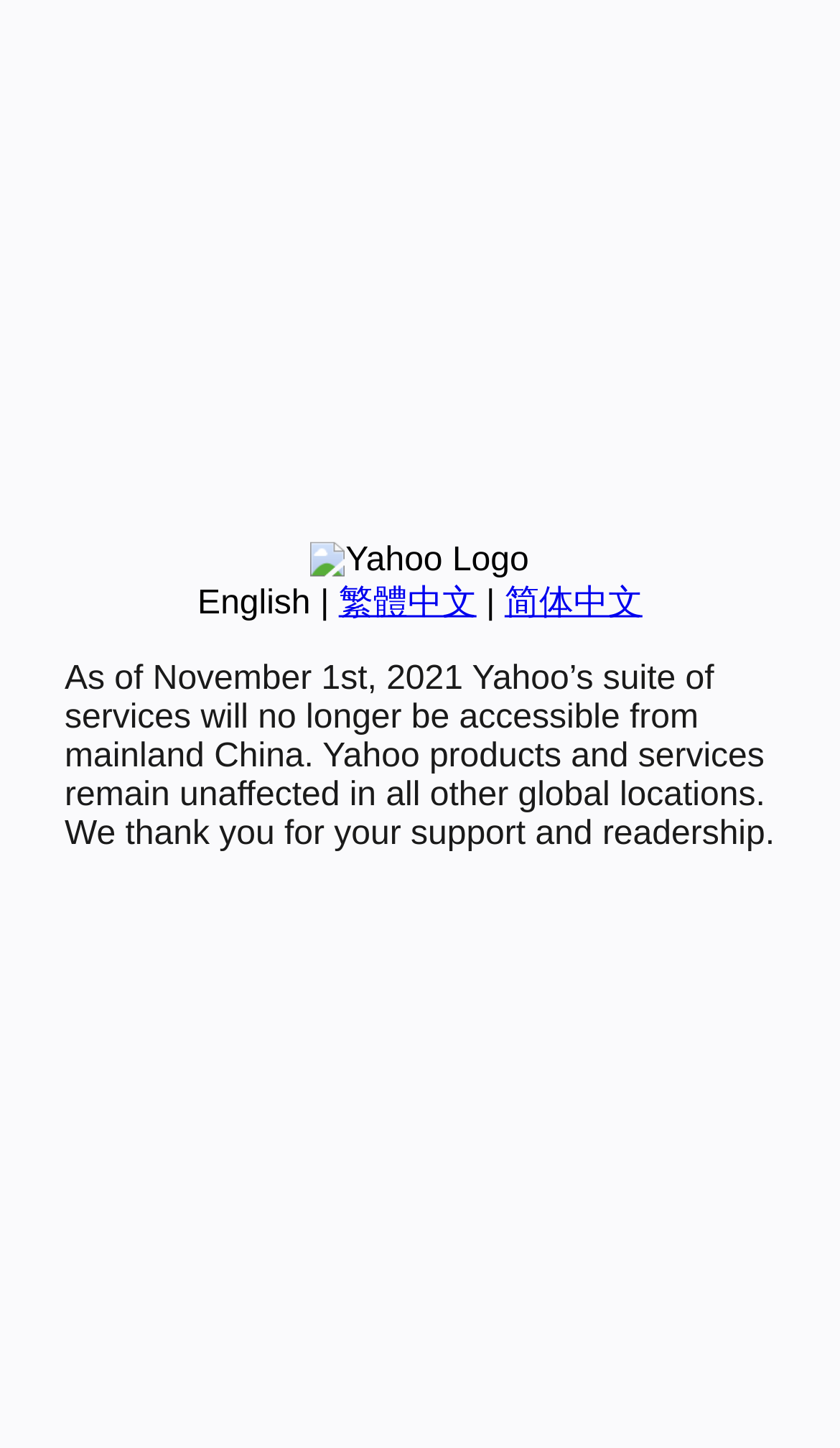Determine the bounding box coordinates for the UI element matching this description: "简体中文".

[0.601, 0.404, 0.765, 0.429]